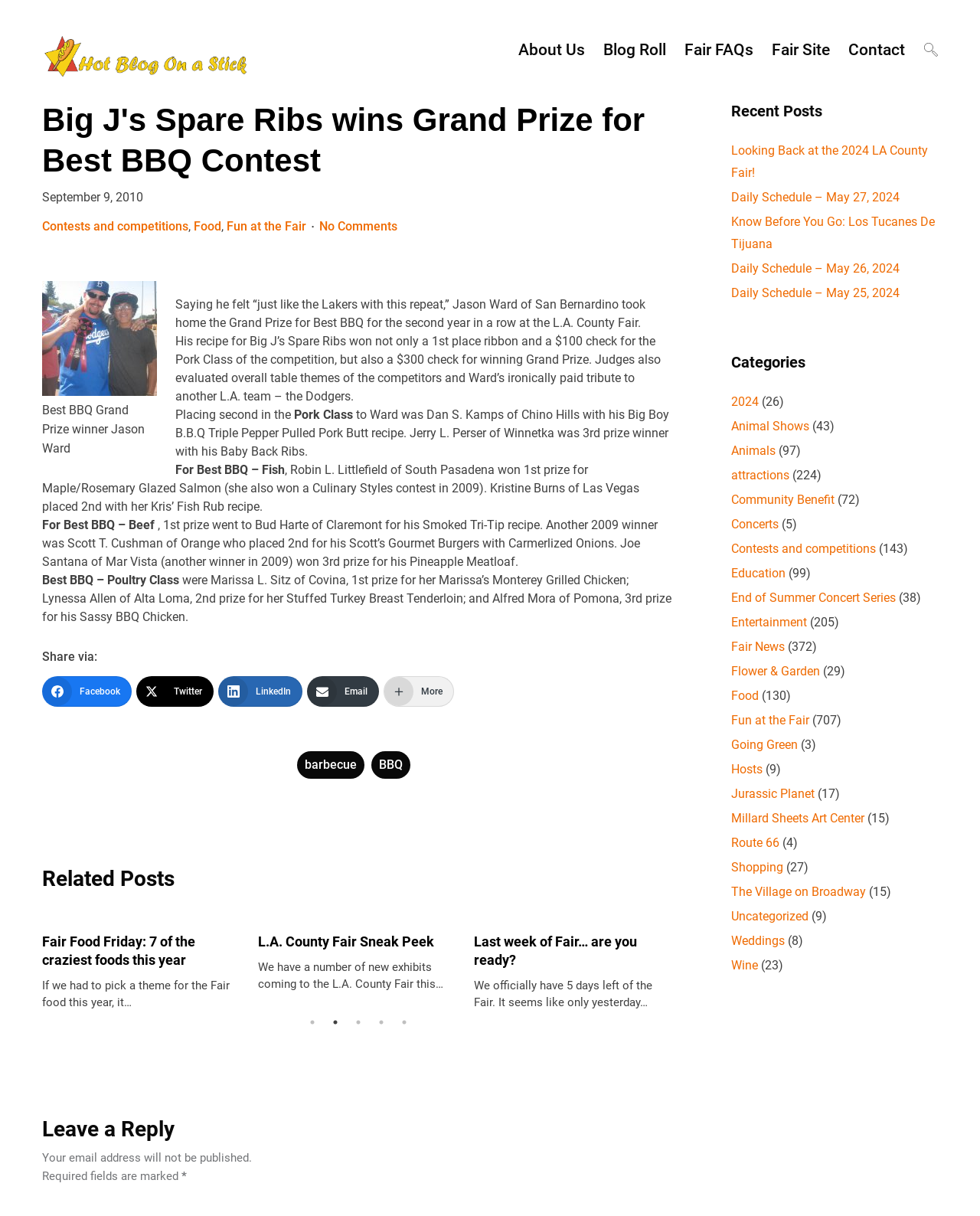Can you show the bounding box coordinates of the region to click on to complete the task described in the instruction: "view project presentation"?

None